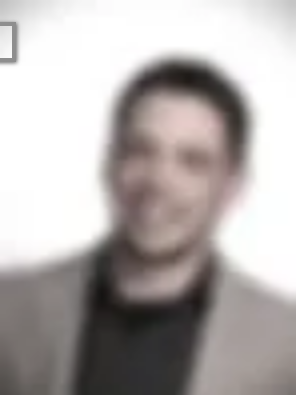Offer a detailed explanation of what is happening in the image.

This image features a professional headshot of an individual, likely the owner or representative of A. Weis Engineering, a civil and agricultural engineering firm. The subject is dressed in a smart, tailored jacket, complemented by a black shirt underneath, projecting a confident and approachable demeanor. The softly blurred background enhances the focus on the subject, whose friendly smile suggests a person engaged in thoughtful collaboration with farmers and clients in the agricultural sector.

The accompanying text on the webpage describes the firm’s commitment to sustainable engineering practices, specifically in areas such as dairy farm design and environmental compliance. This indicates the importance of the individual’s role in connecting advanced engineering solutions with ecological responsibility, ultimately contributing to the preservation of New York State's waterways and agricultural integrity. The image encapsulates the essence of professionalism and dedication to innovative and environmentally-conscious engineering.